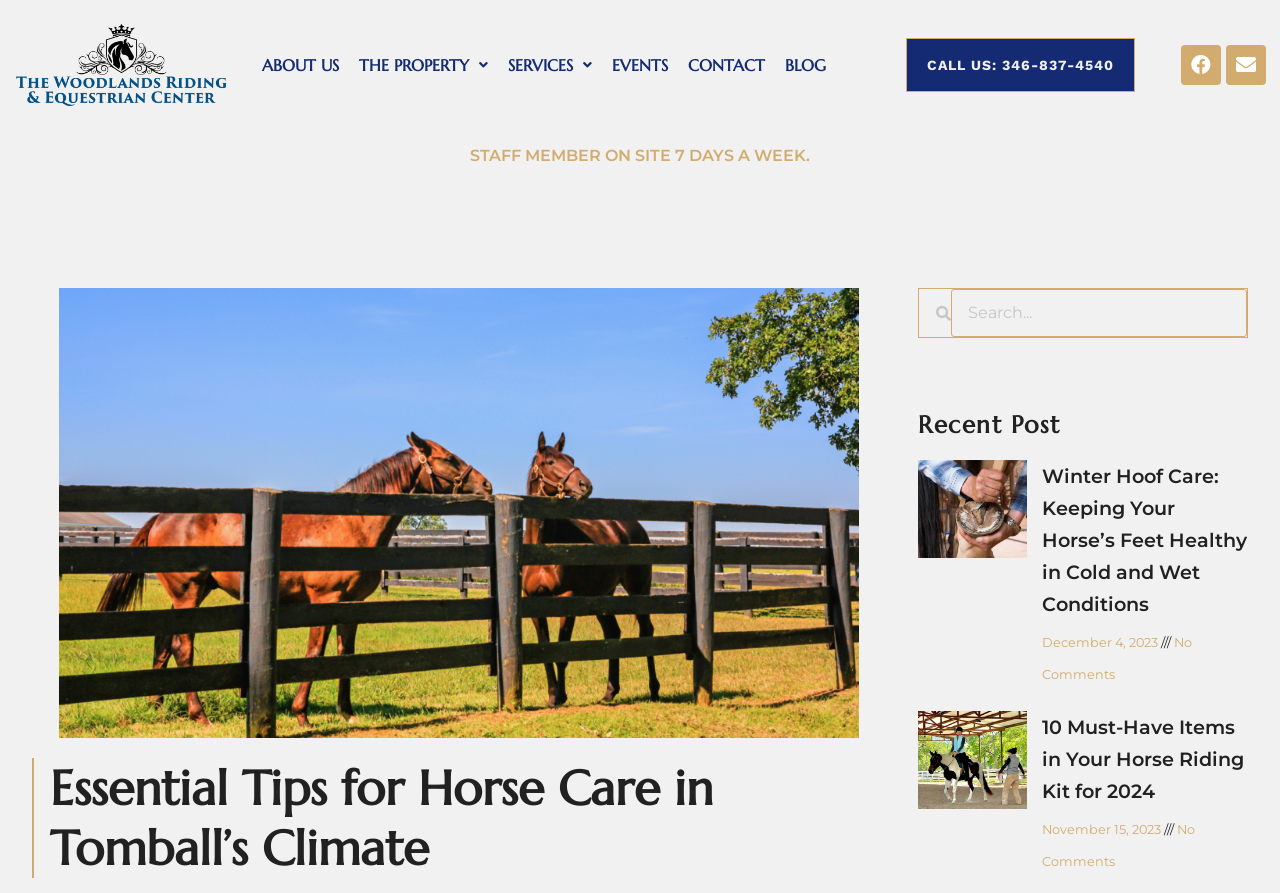Find the bounding box of the UI element described as follows: "matching Sierra pencil".

None